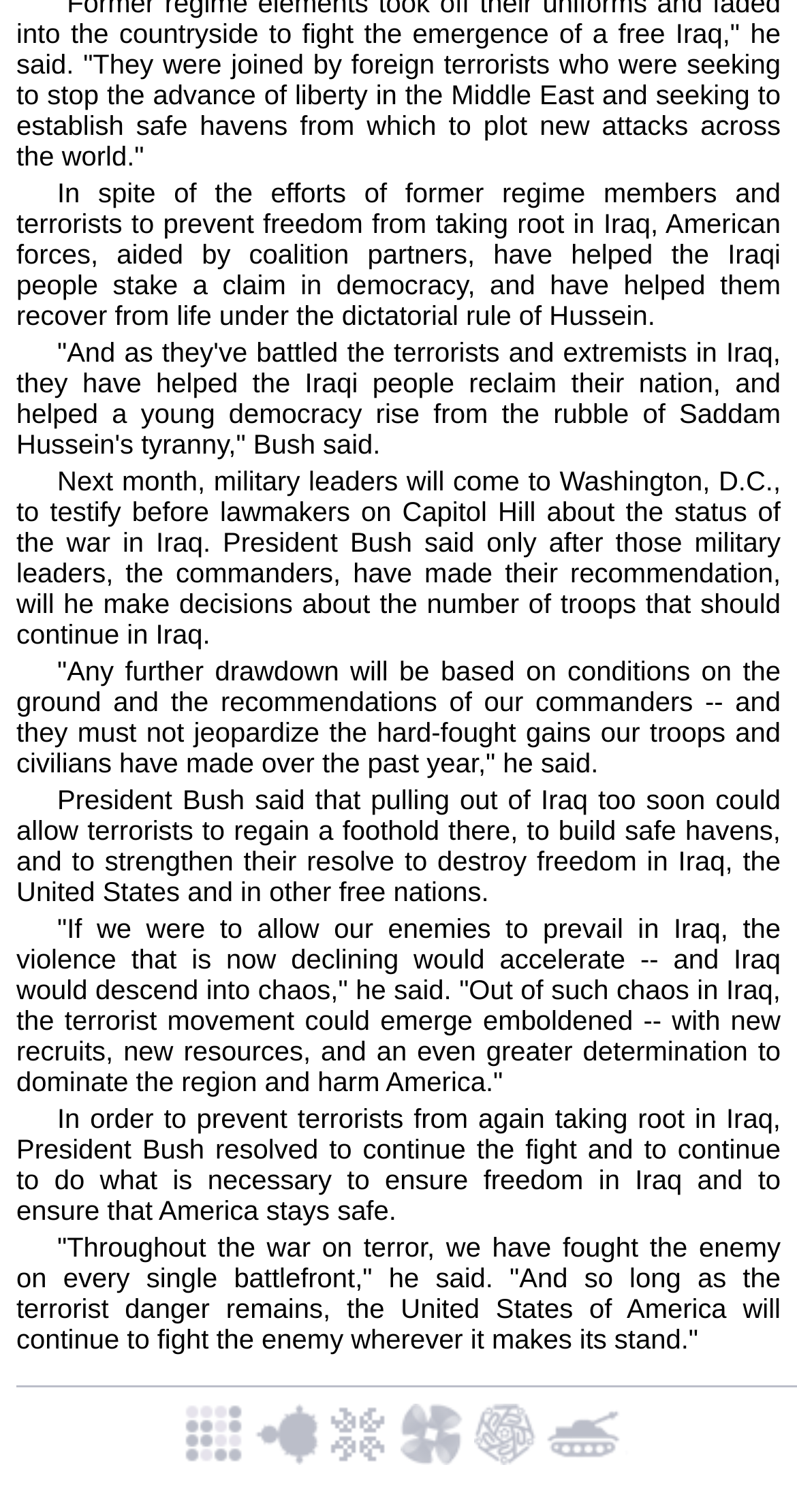Provide a brief response to the question below using one word or phrase:
How many links are there at the bottom of the page?

6